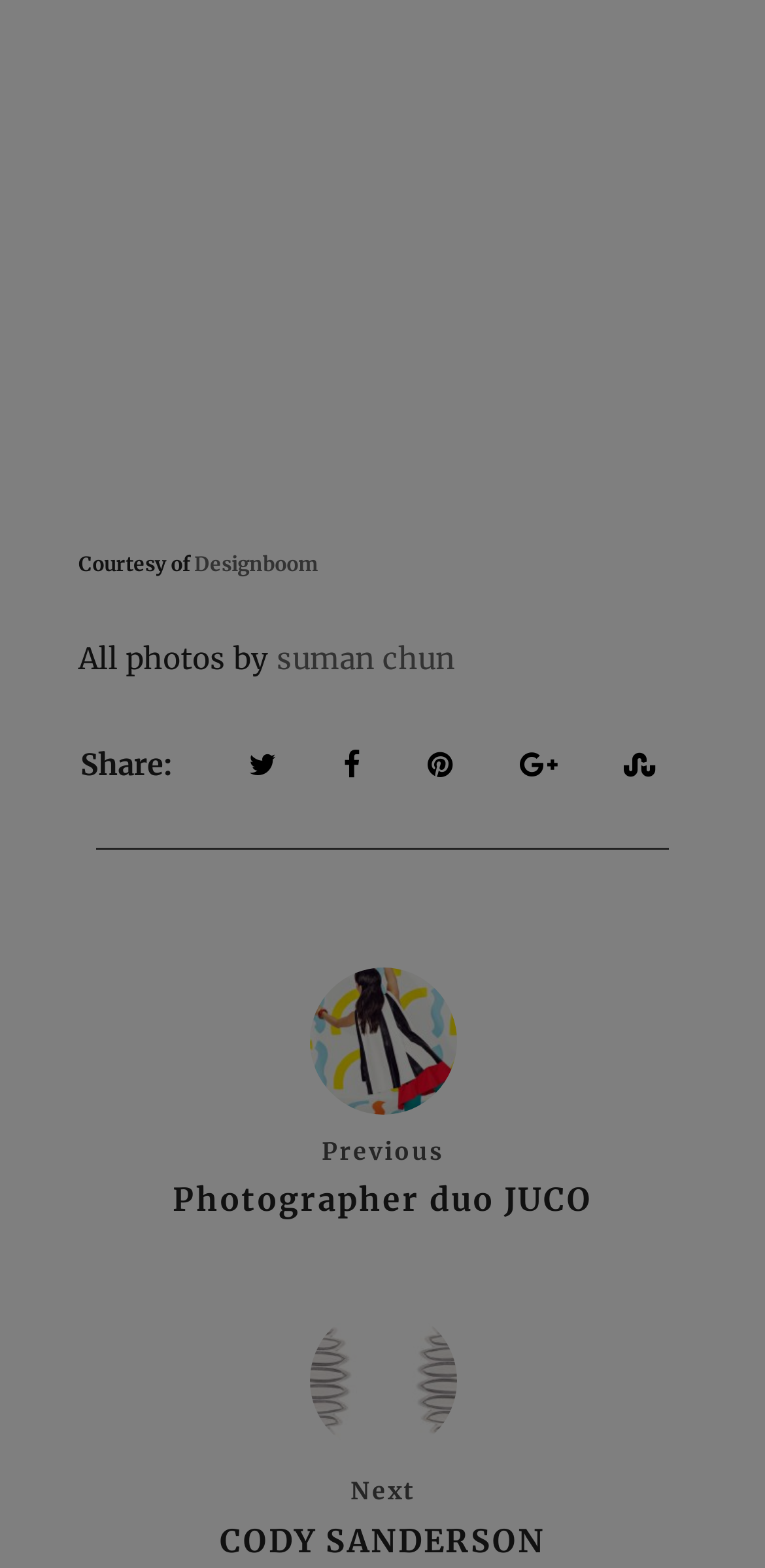Determine the bounding box coordinates of the clickable element to complete this instruction: "View photographer Suman Chun's profile". Provide the coordinates in the format of four float numbers between 0 and 1, [left, top, right, bottom].

[0.362, 0.409, 0.595, 0.432]